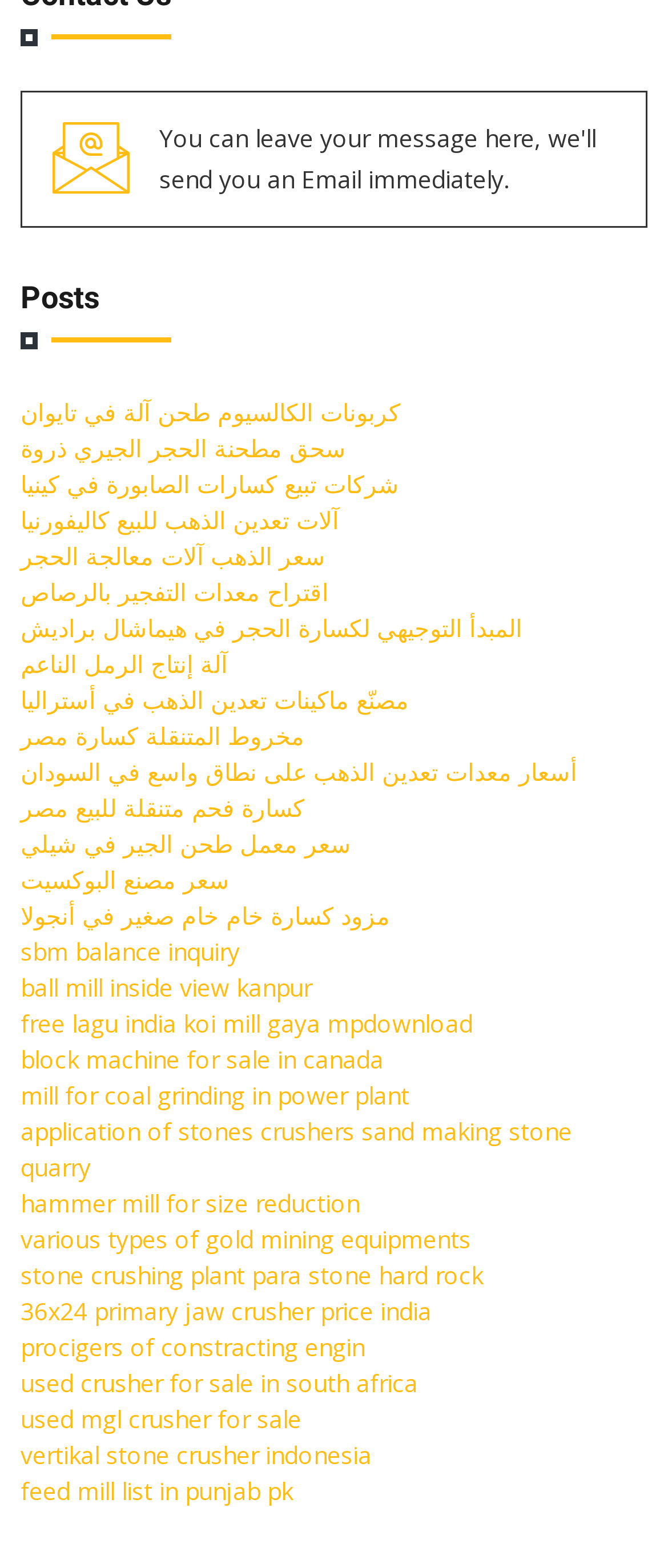Please respond in a single word or phrase: 
Are there any links related to gold mining on this webpage?

Yes